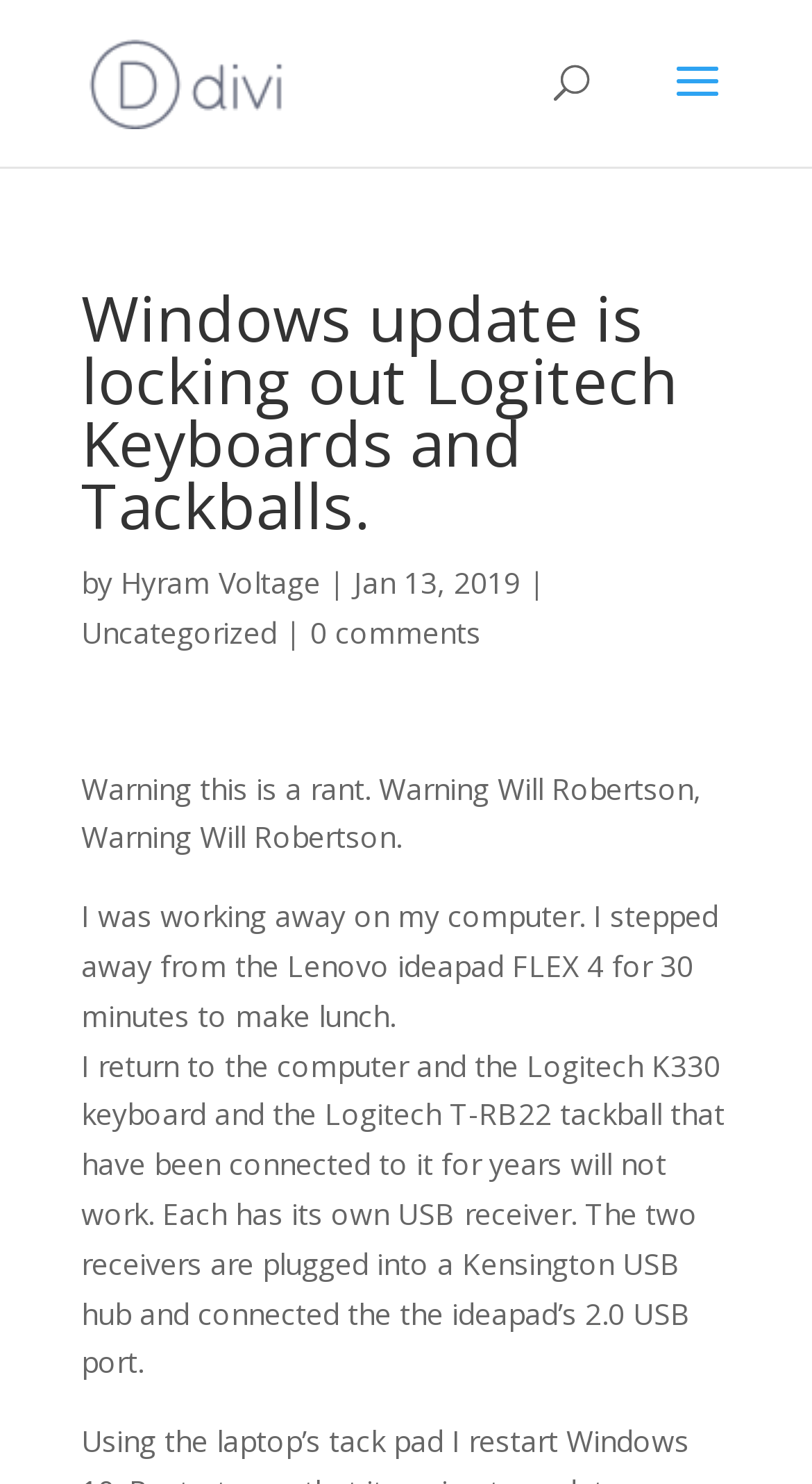Given the element description, predict the bounding box coordinates in the format (top-left x, top-left y, bottom-right x, bottom-right y), using floating point numbers between 0 and 1: Uncategorized

[0.1, 0.412, 0.341, 0.439]